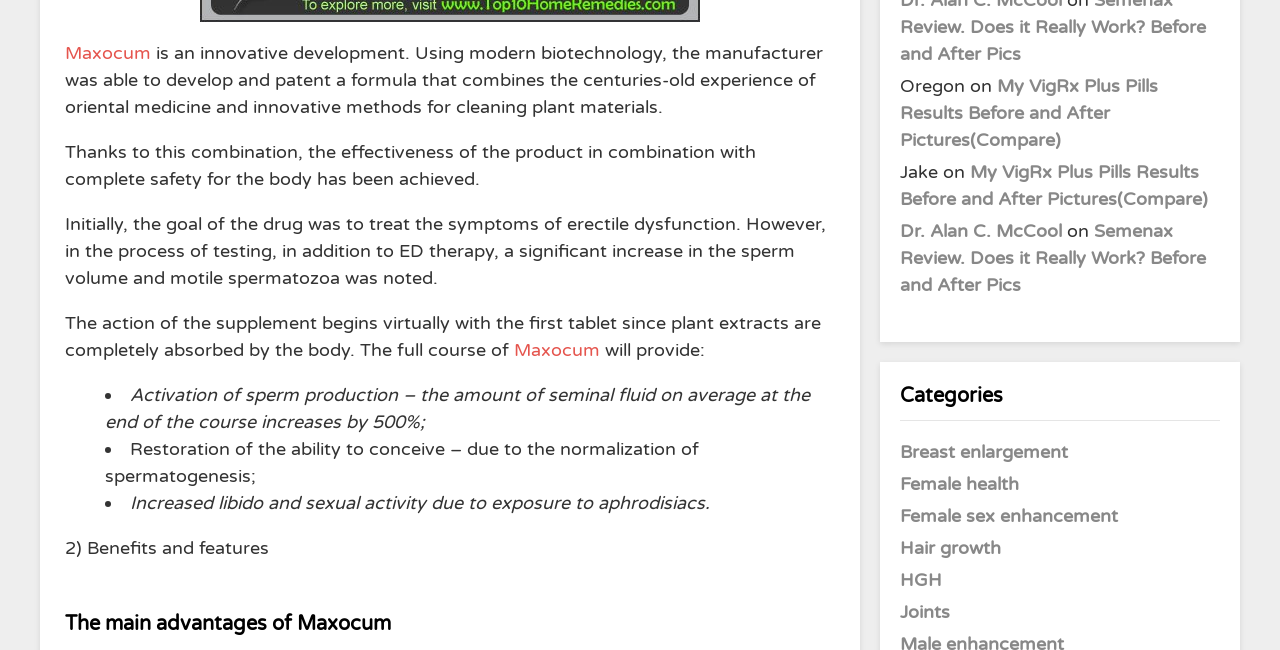Given the webpage screenshot and the description, determine the bounding box coordinates (top-left x, top-left y, bottom-right x, bottom-right y) that define the location of the UI element matching this description: Female sex enhancement

[0.703, 0.777, 0.873, 0.811]